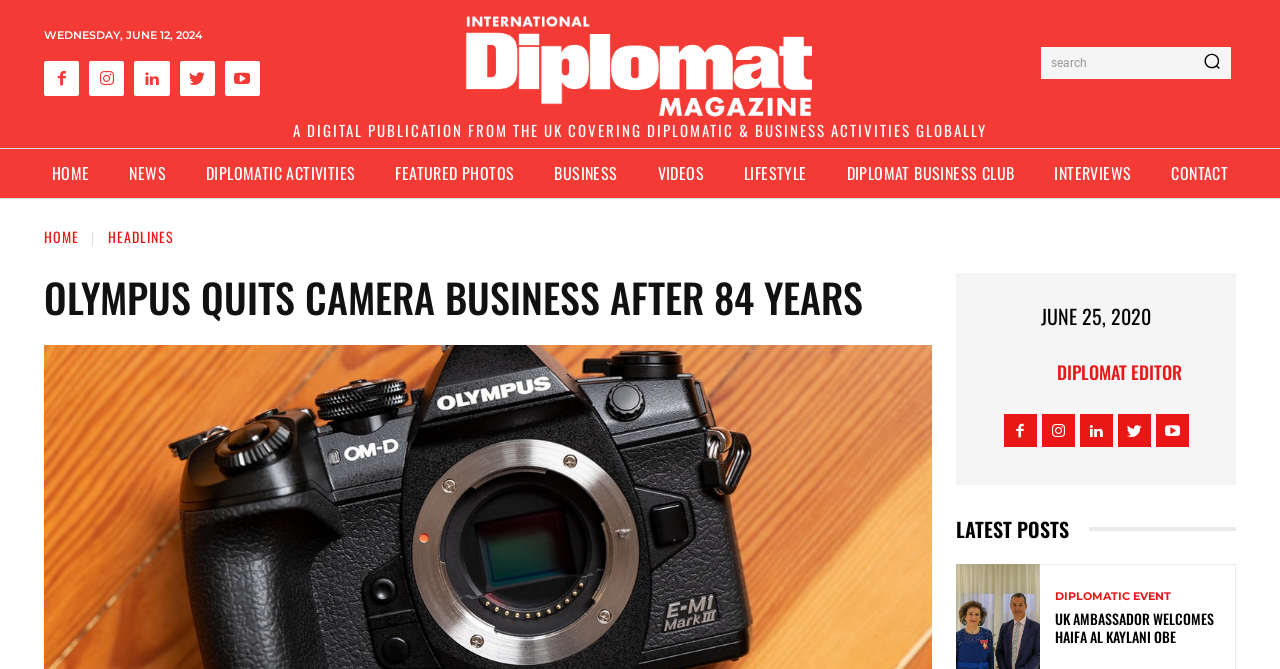Please find the bounding box coordinates of the element that needs to be clicked to perform the following instruction: "Click the 'Contact' link". The bounding box coordinates should be four float numbers between 0 and 1, represented as [left, top, right, bottom].

None